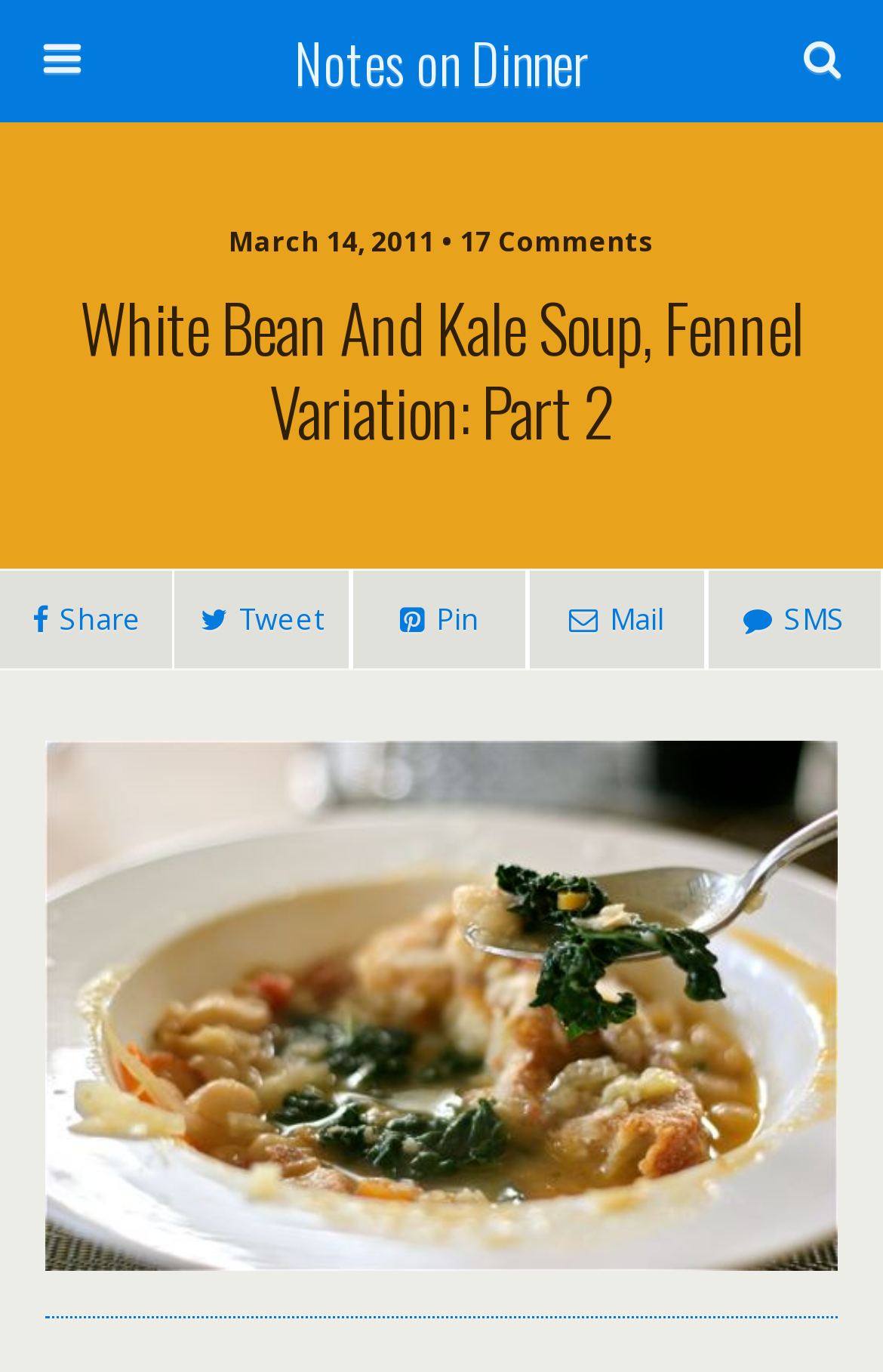Determine the main headline from the webpage and extract its text.

White Bean And Kale Soup, Fennel Variation: Part 2